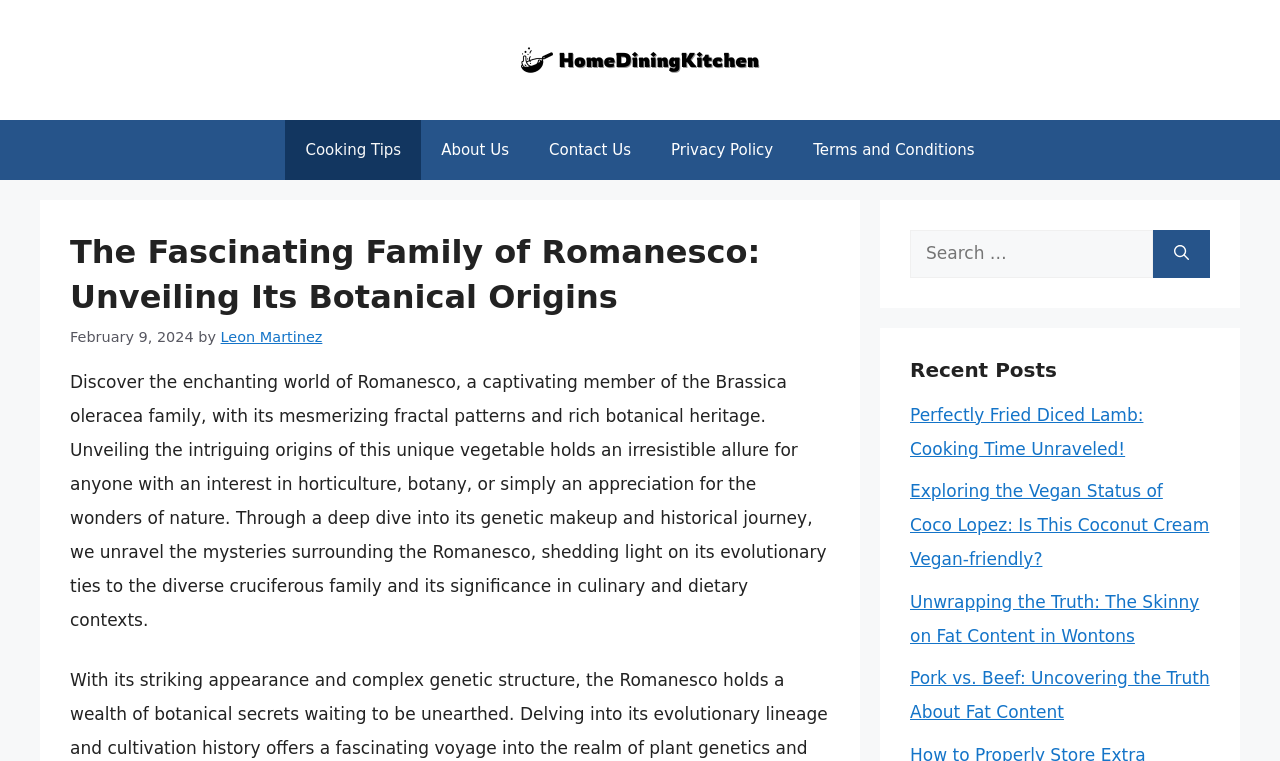Pinpoint the bounding box coordinates of the element that must be clicked to accomplish the following instruction: "Leave a comment". The coordinates should be in the format of four float numbers between 0 and 1, i.e., [left, top, right, bottom].

None